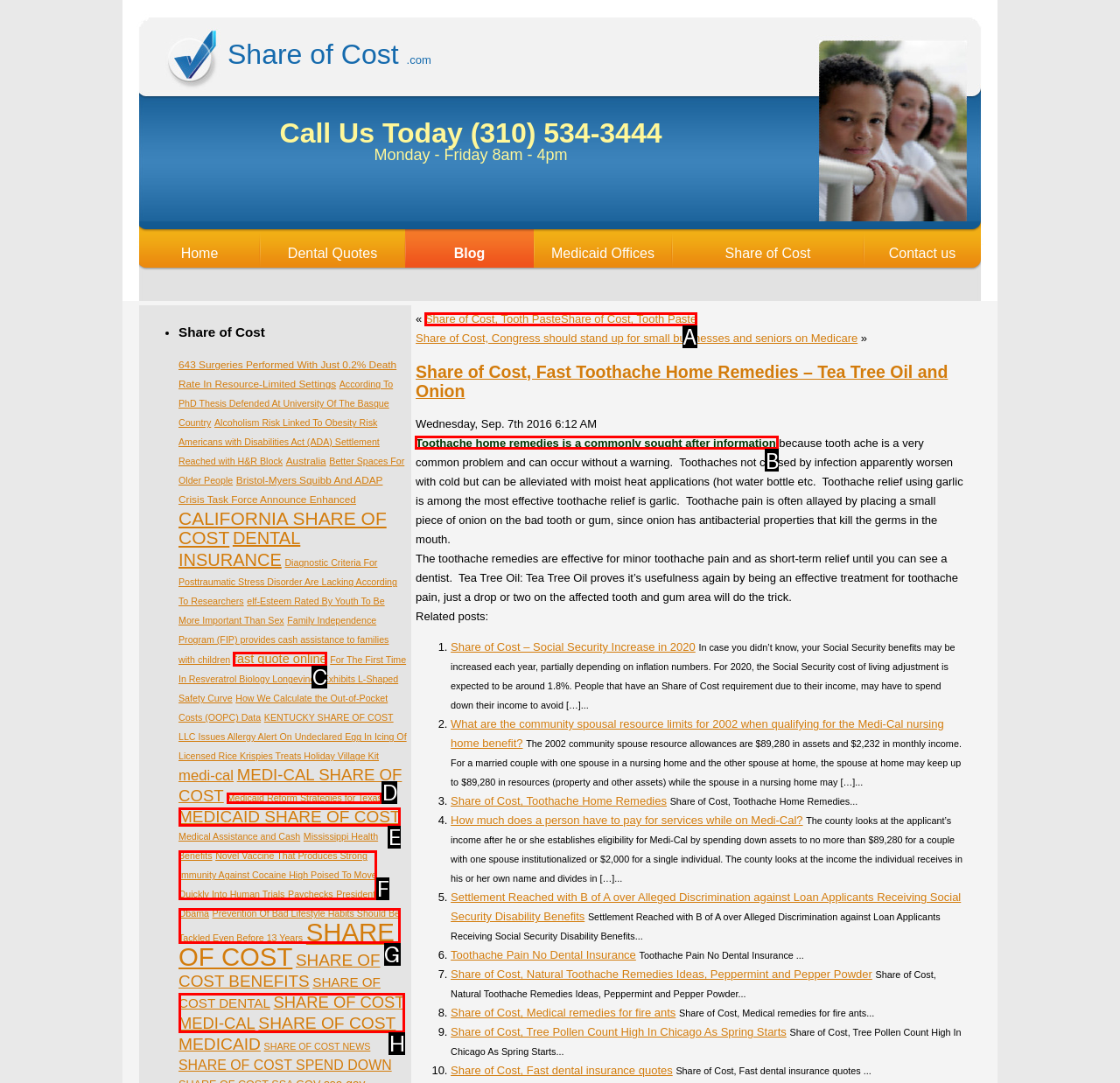Tell me which option I should click to complete the following task: Learn about 'Toothache home remedies' Answer with the option's letter from the given choices directly.

B